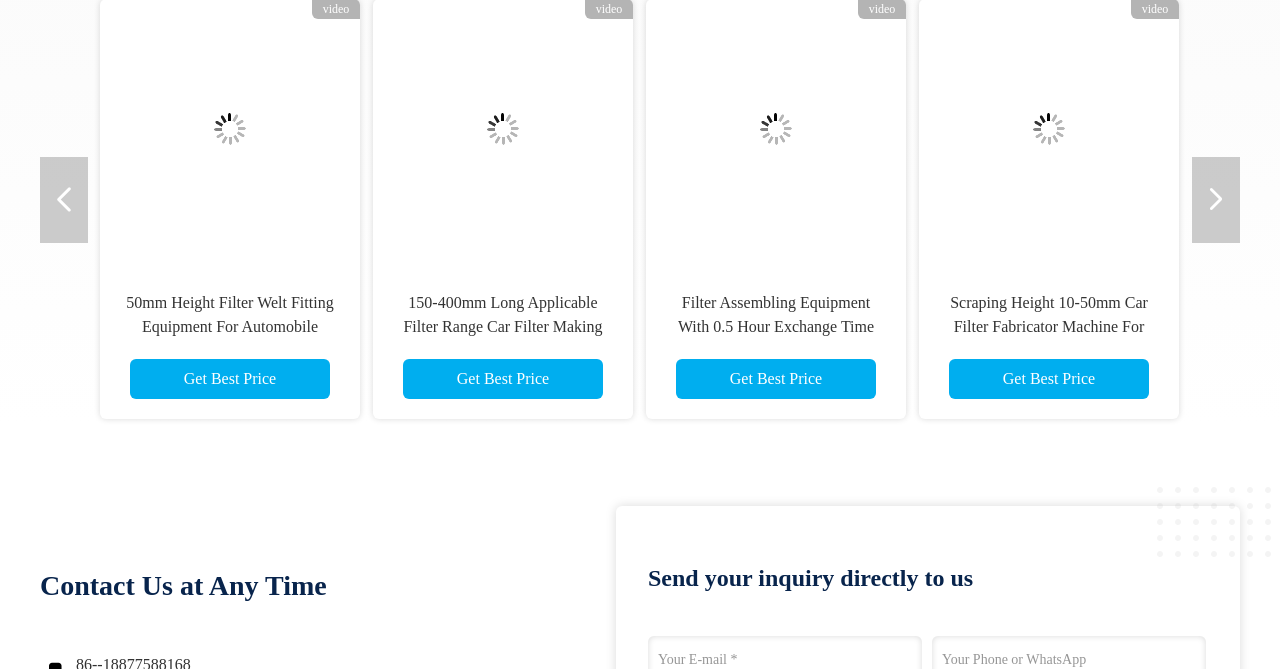Give a one-word or one-phrase response to the question:
How many products are listed?

4